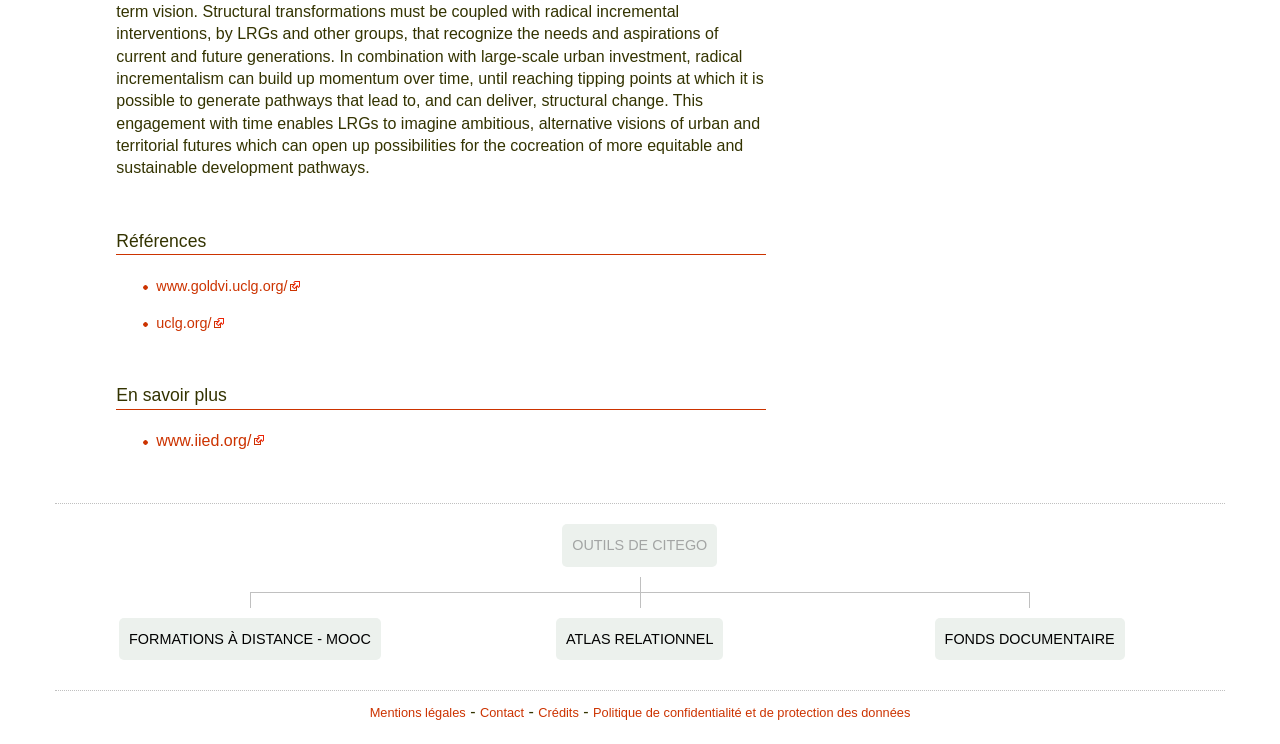How many links are on the webpage in total?
Answer the question in a detailed and comprehensive manner.

I counted the total number of links on the webpage, including those under 'Références' and 'En savoir plus', as well as the links at the bottom of the webpage. There are nine links in total.